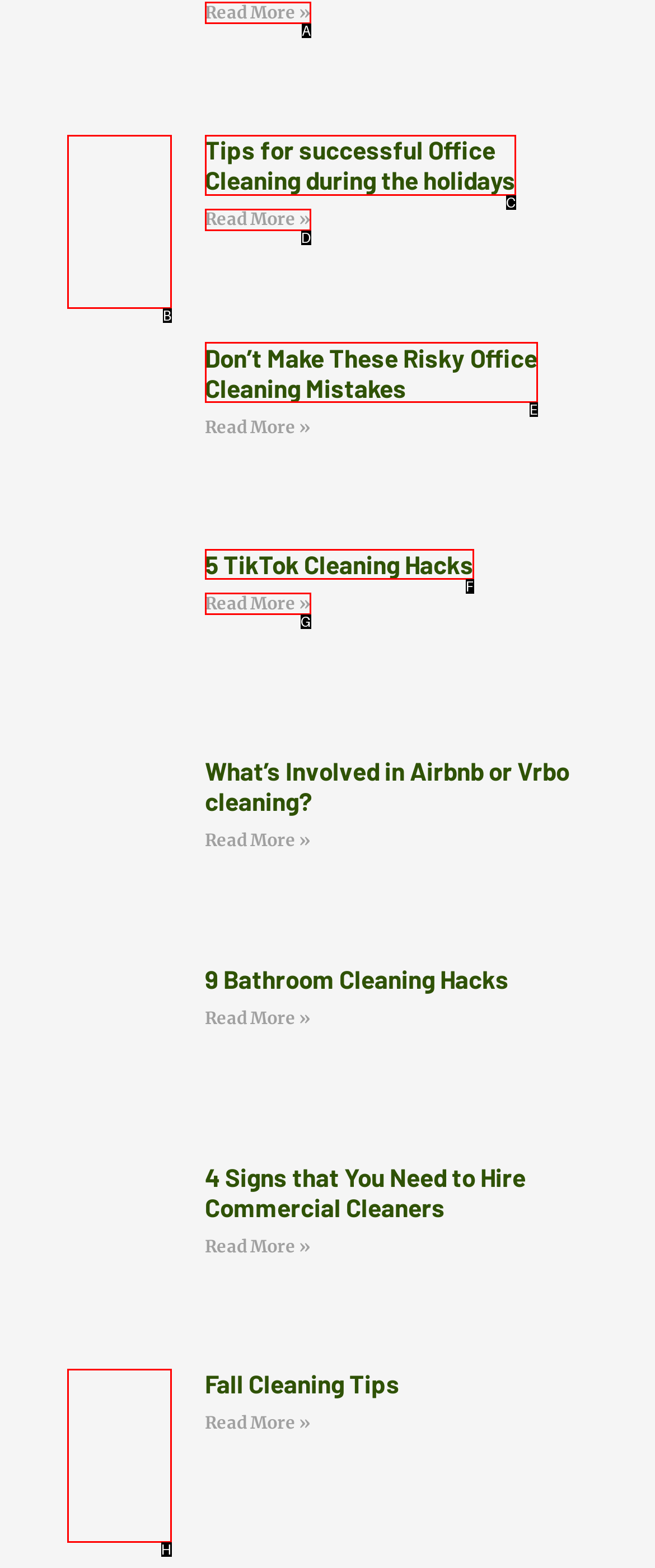Select the letter that corresponds to the UI element described as: parent_node: Fall Cleaning Tips
Answer by providing the letter from the given choices.

H